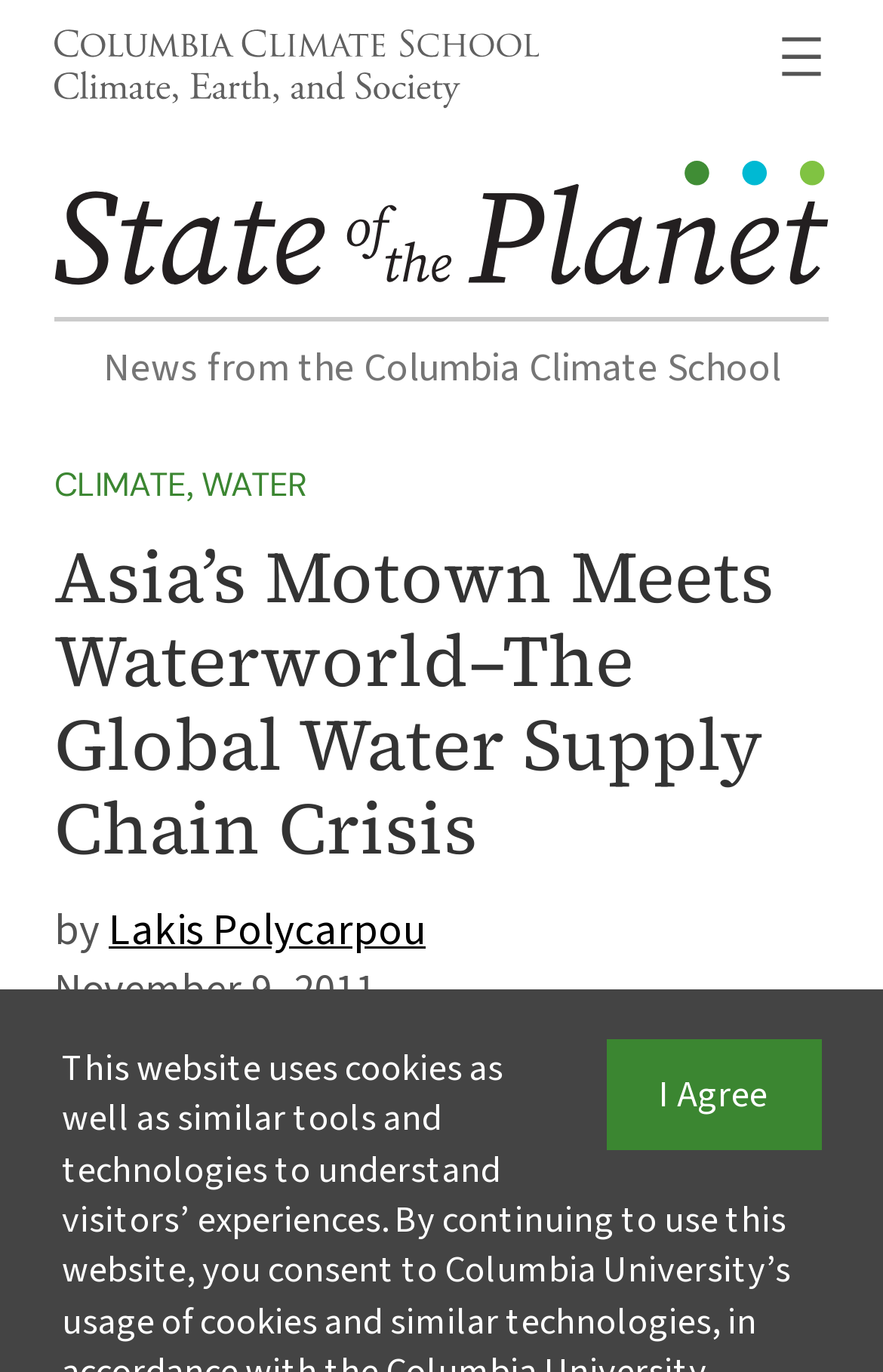Reply to the question with a single word or phrase:
What are the two categories mentioned on the webpage?

CLIMATE, WATER